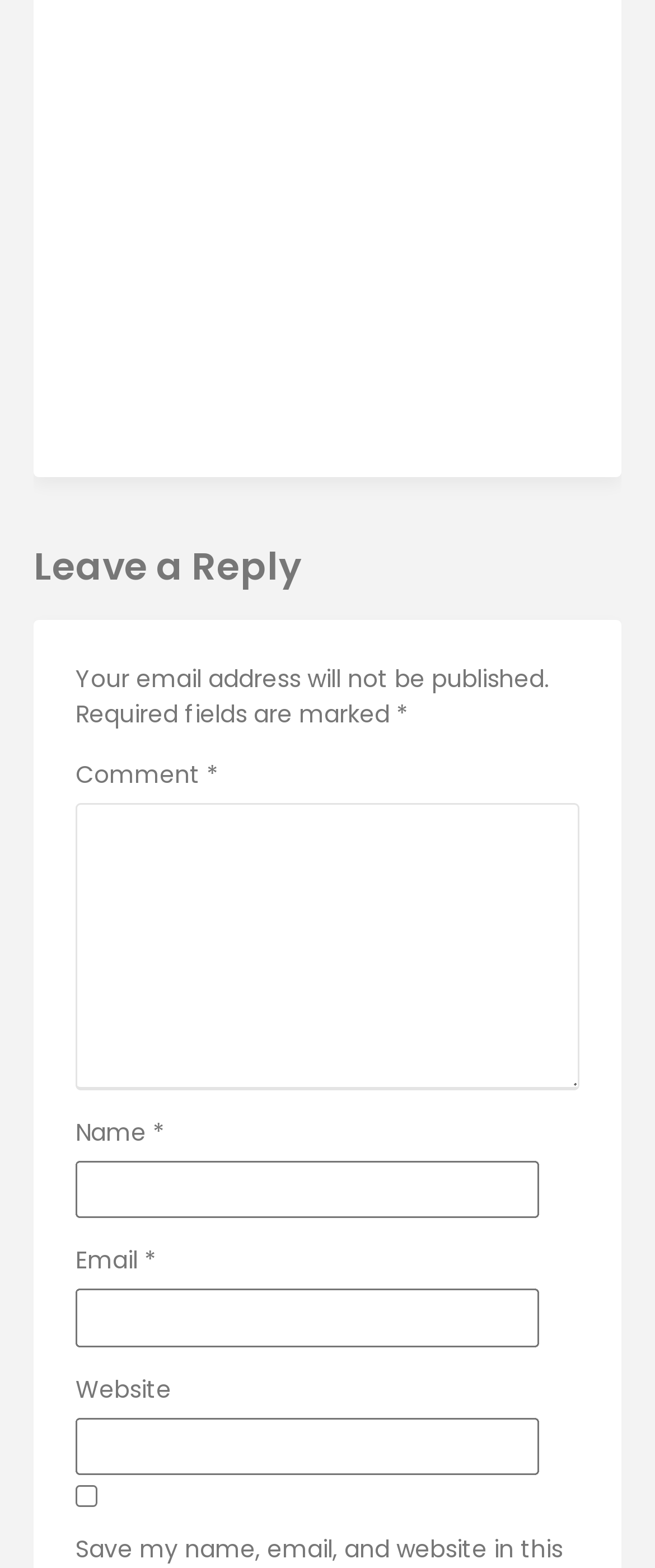Locate the UI element described by Next Athena OS User Policy and provide its bounding box coordinates. Use the format (top-left x, top-left y, bottom-right x, bottom-right y) with all values as floating point numbers between 0 and 1.

None